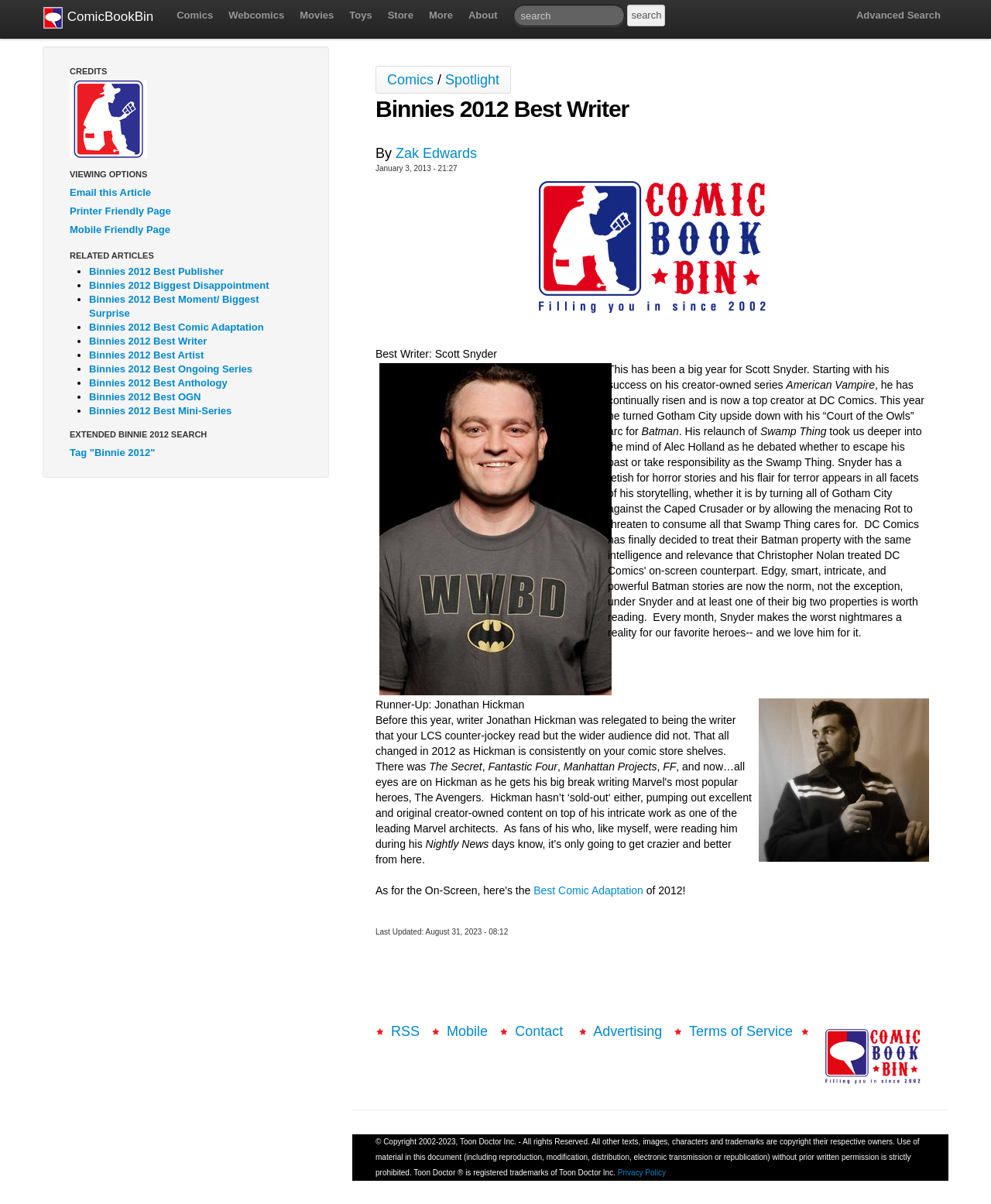Please locate the bounding box coordinates of the region I need to click to follow this instruction: "Check out the article by Zak Edwards".

[0.399, 0.121, 0.481, 0.134]